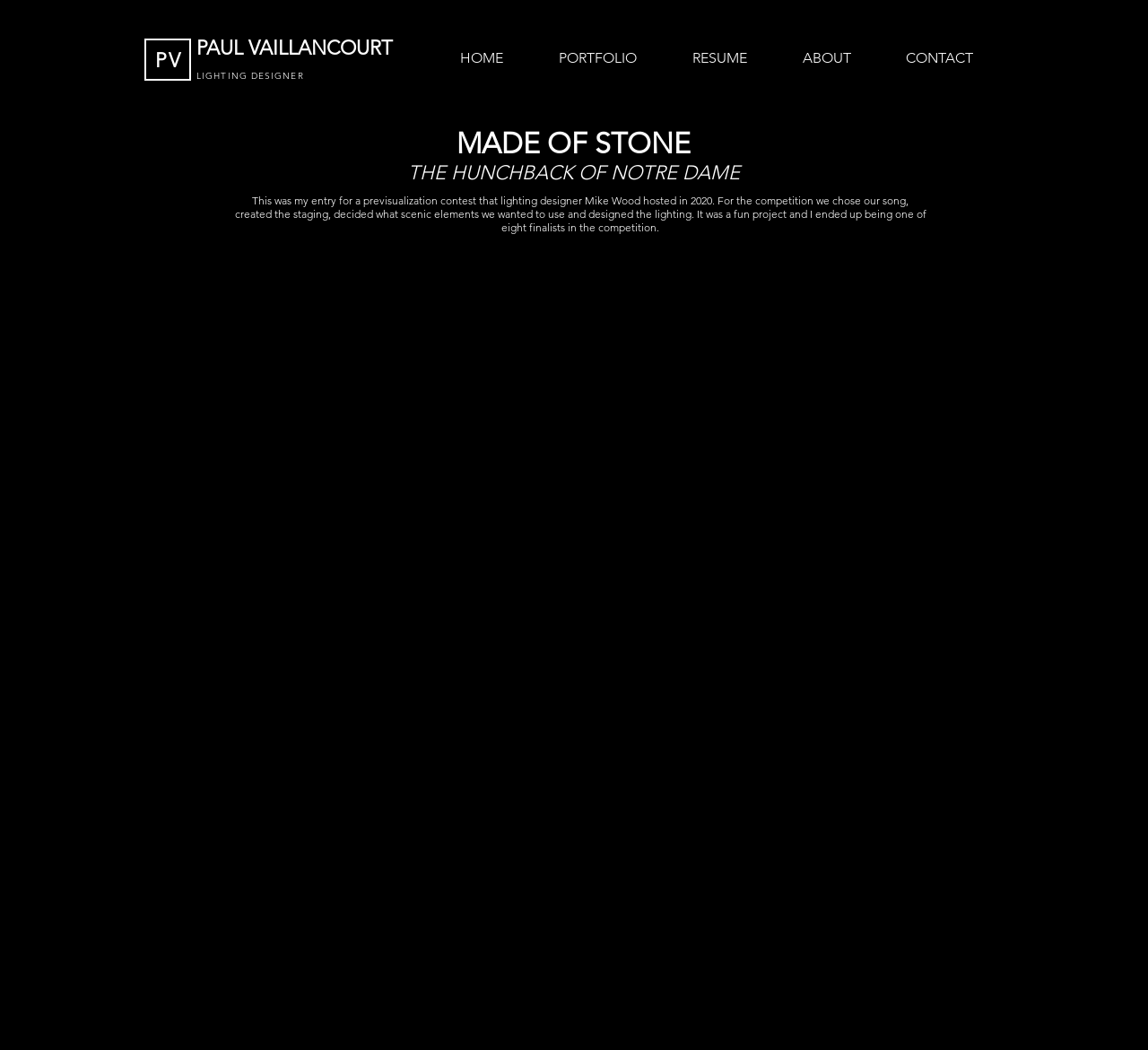Describe all the significant parts and information present on the webpage.

The webpage is about Paul Vaillancourt, a lighting designer, and his project "Made of Stone". At the top left, there is a heading "PV" which is also a link. Next to it, there is a larger heading "PAUL VAILLANCOURT LIGHTING DESIGNER" with two links, "PAUL VAILLANCOURT" and "LIGHTING DESIGNER". 

On the top right, there is a navigation menu labeled "Site" with five links: "HOME", "PORTFOLIO", "RESUME", "ABOUT", and "CONTACT". 

Below the navigation menu, there is a main section that takes up most of the page. In this section, there are two headings, "MADE OF STONE" and "THE HUNCHBACK OF NOTRE DAME", placed one below the other. 

Under these headings, there is a paragraph of text that describes a previsualization contest that the lighting designer participated in. The text explains that the contest involved choosing a song, creating staging, deciding on scenic elements, and designing lighting. 

At the very bottom of the page, there is a footer section that contains no visible content.